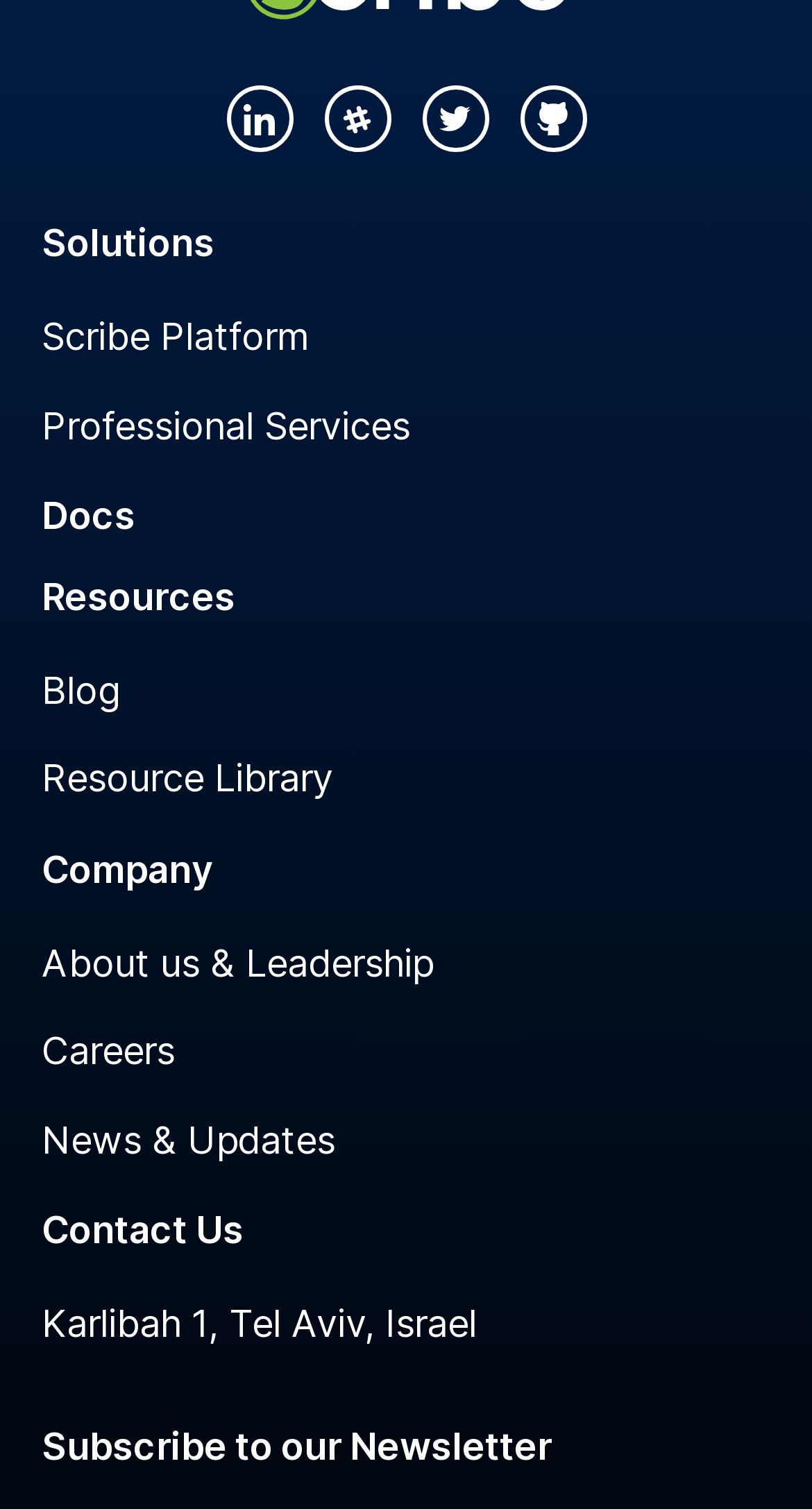Identify the bounding box coordinates of the area you need to click to perform the following instruction: "Click on Solutions".

[0.051, 0.146, 0.264, 0.175]